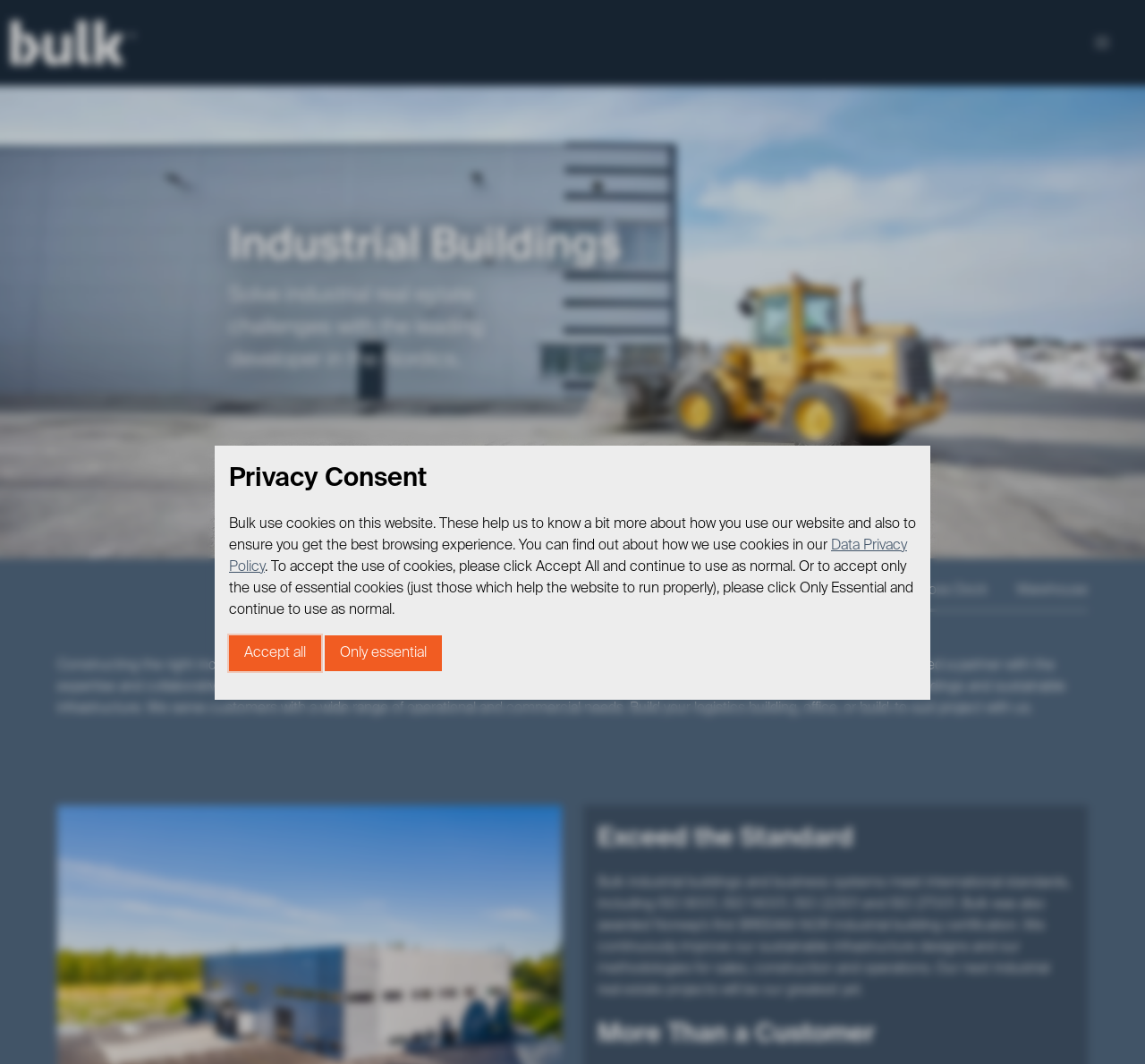Using floating point numbers between 0 and 1, provide the bounding box coordinates in the format (top-left x, top-left y, bottom-right x, bottom-right y). Locate the UI element described here: Warehouse

[0.875, 0.538, 0.95, 0.575]